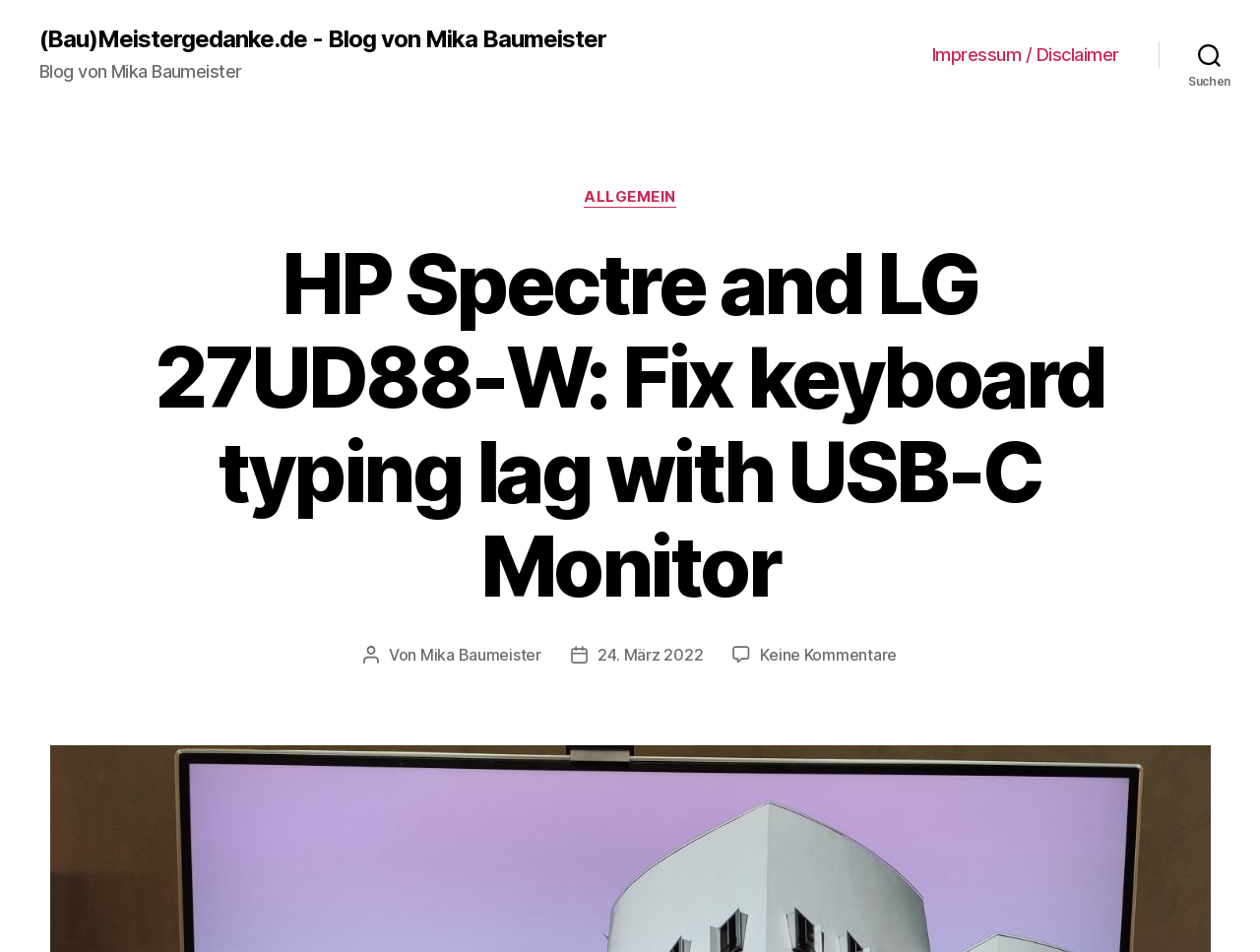Provide the bounding box coordinates of the HTML element this sentence describes: "Mika Baumeister". The bounding box coordinates consist of four float numbers between 0 and 1, i.e., [left, top, right, bottom].

[0.334, 0.678, 0.43, 0.698]